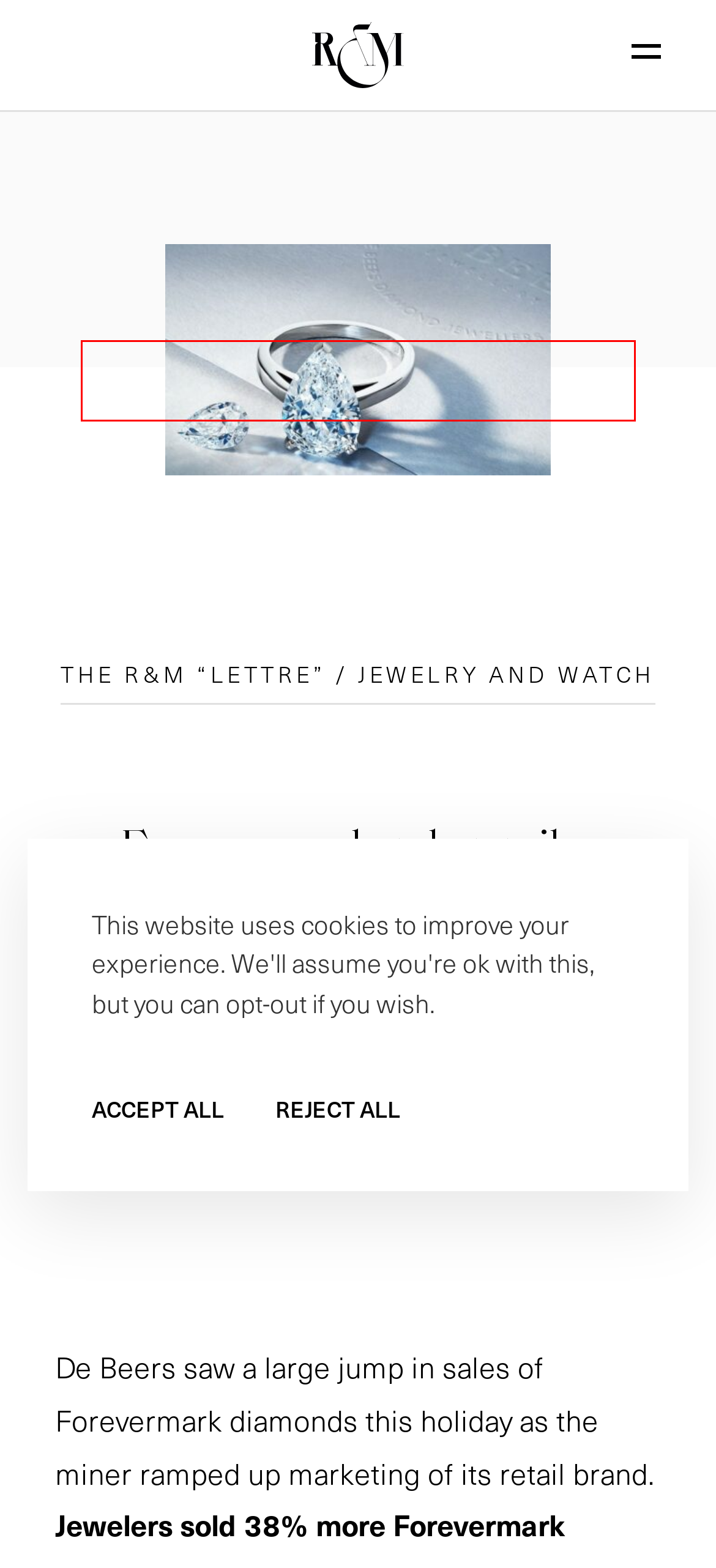Review the screenshot of a webpage which includes a red bounding box around an element. Select the description that best fits the new webpage once the element in the bounding box is clicked. Here are the candidates:
A. Our expertise - Rubel & Ménasché
B. The R&M “Lettre” - Rubel & Ménasché
C. Our commitments - Rubel & Ménasché
D. Our history - Rubel & Ménasché
E. Our innovations - Rubel & Ménasché
F. Rubel & Ménasché
G. Contact us - Rubel & Ménasché
H. Join us - Rubel & Ménasché

E